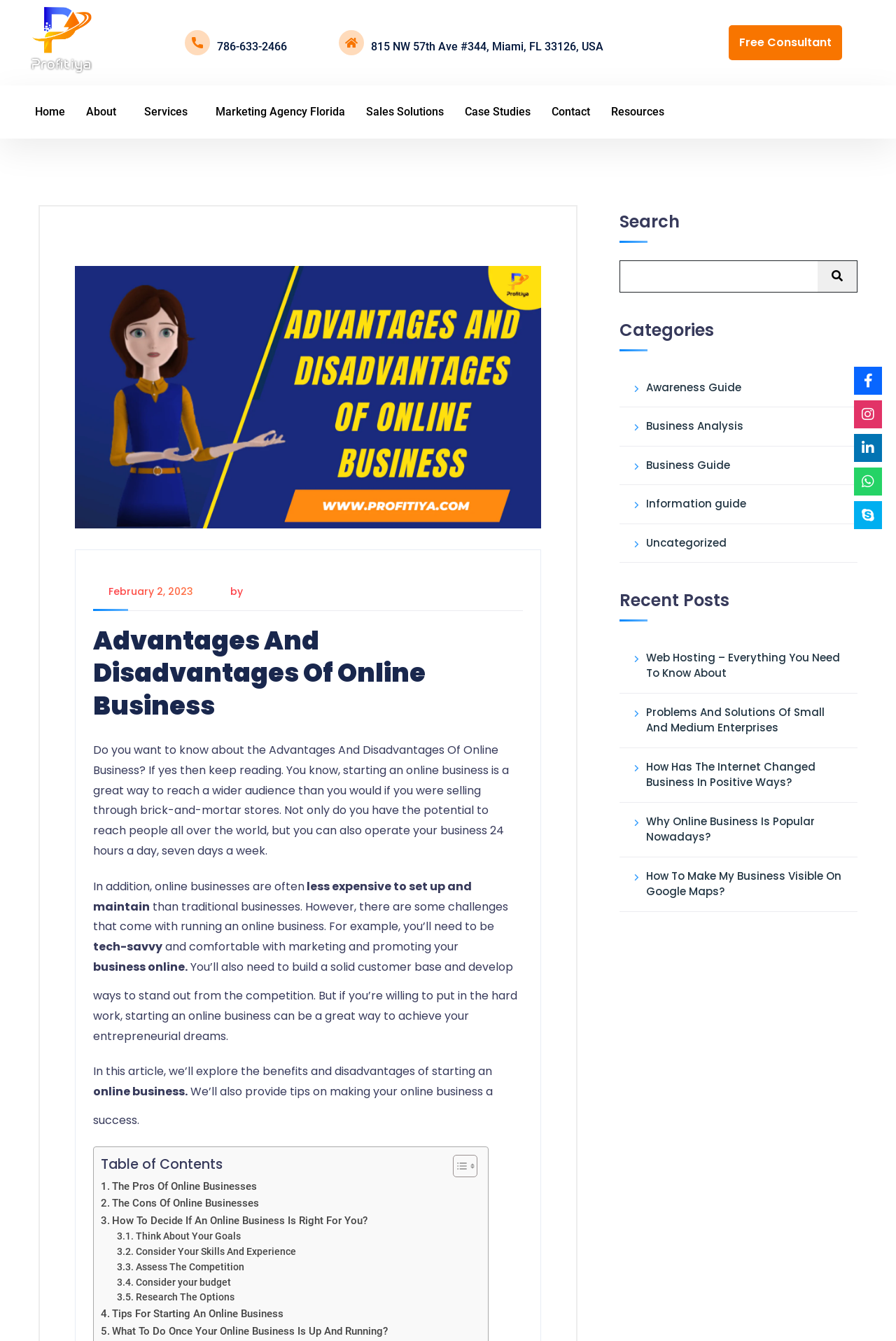Determine the coordinates of the bounding box that should be clicked to complete the instruction: "Search for something". The coordinates should be represented by four float numbers between 0 and 1: [left, top, right, bottom].

[0.691, 0.194, 0.957, 0.218]